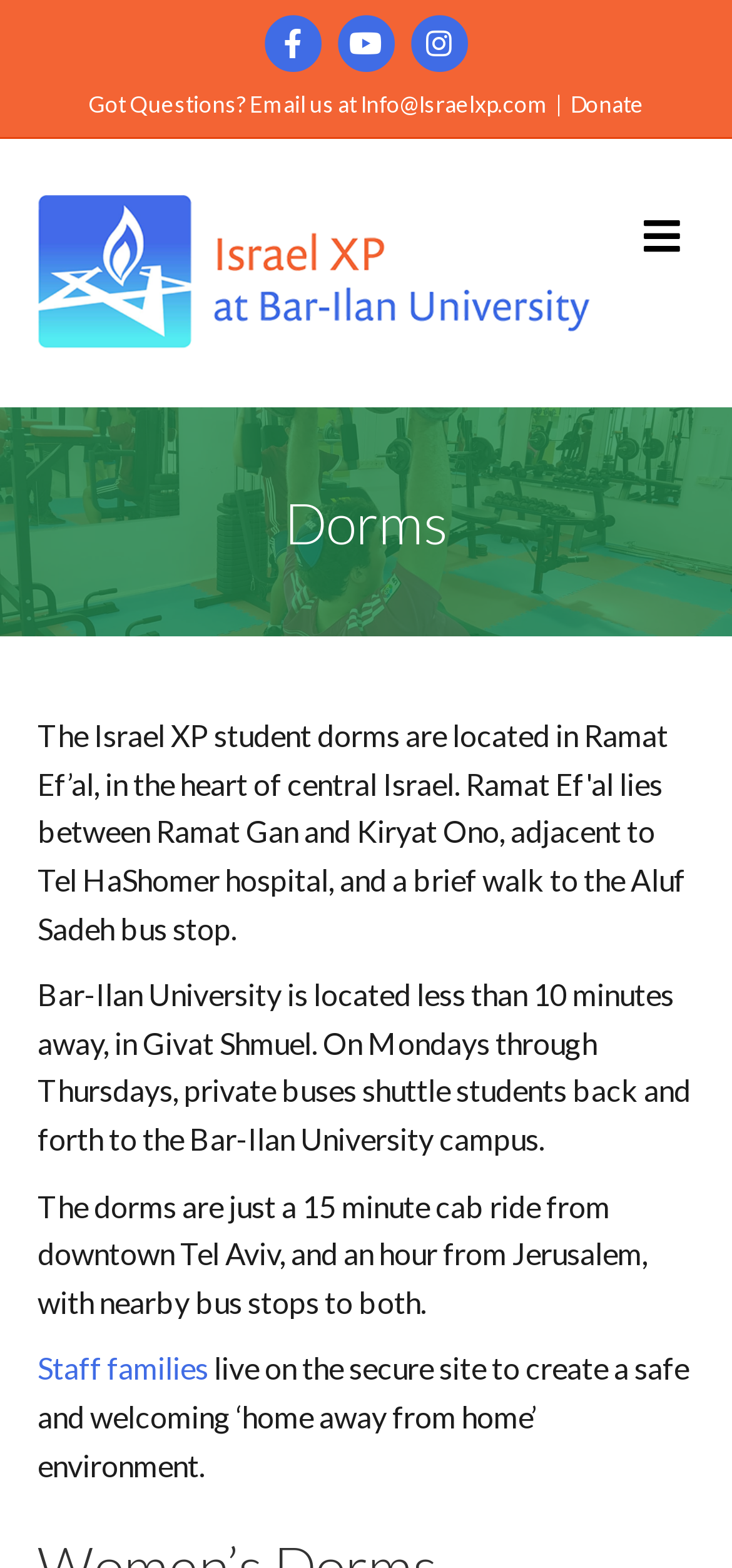Extract the bounding box for the UI element that matches this description: "Donate".

[0.779, 0.058, 0.879, 0.076]